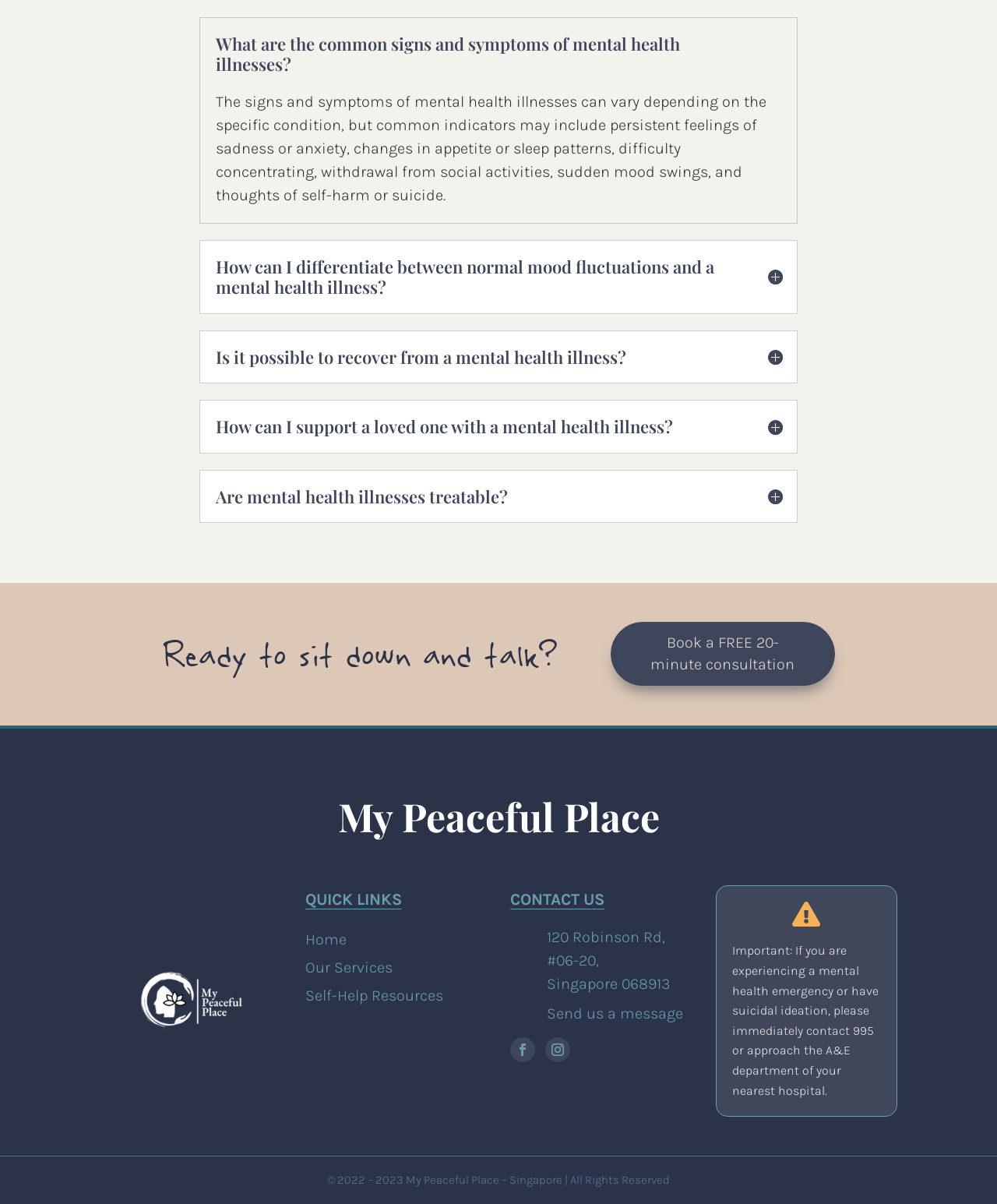Using the given description, provide the bounding box coordinates formatted as (top-left x, top-left y, bottom-right x, bottom-right y), with all values being floating point numbers between 0 and 1. Description: Follow

[0.512, 0.861, 0.537, 0.882]